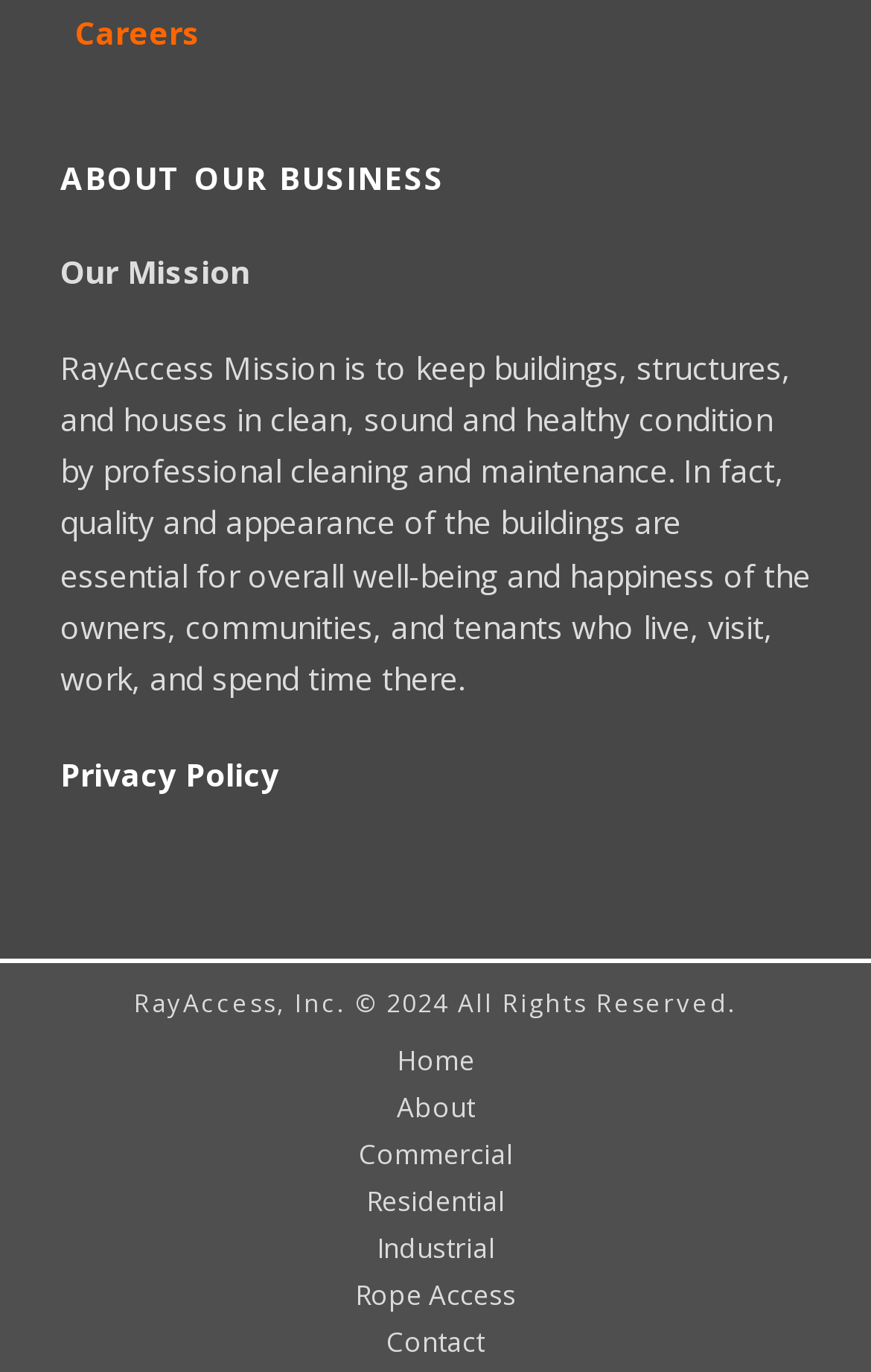Please determine the bounding box coordinates of the section I need to click to accomplish this instruction: "Read about RayAccess Mission".

[0.069, 0.252, 0.931, 0.51]